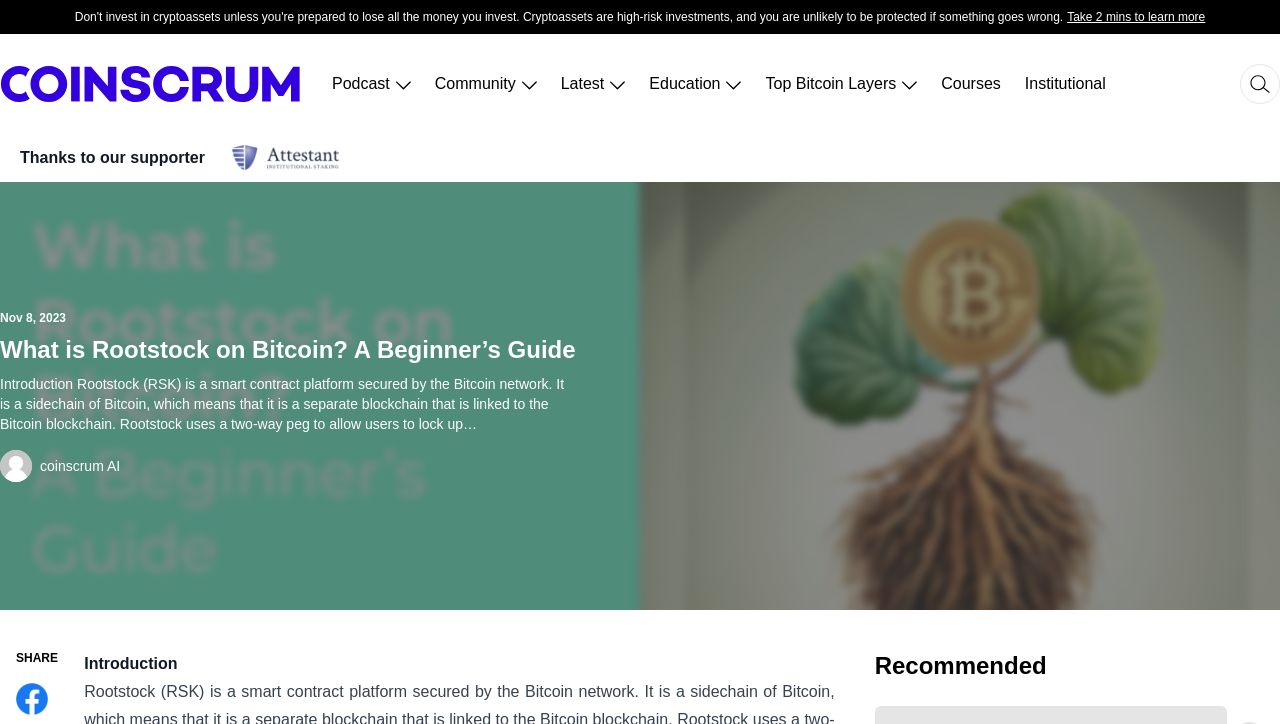Answer briefly with one word or phrase:
How many images are on the webpage?

11